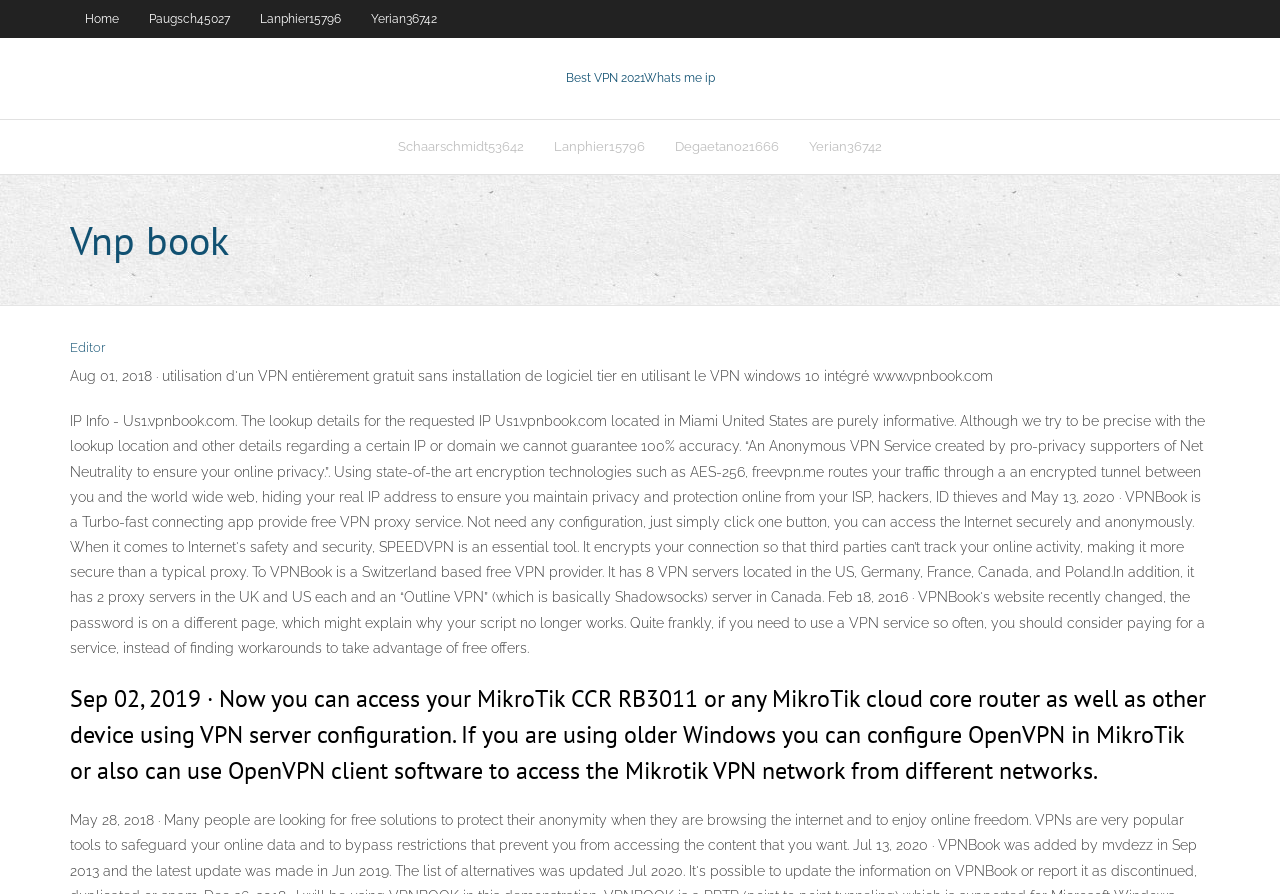Respond to the following question using a concise word or phrase: 
What is the VPN being used for?

Accessing devices